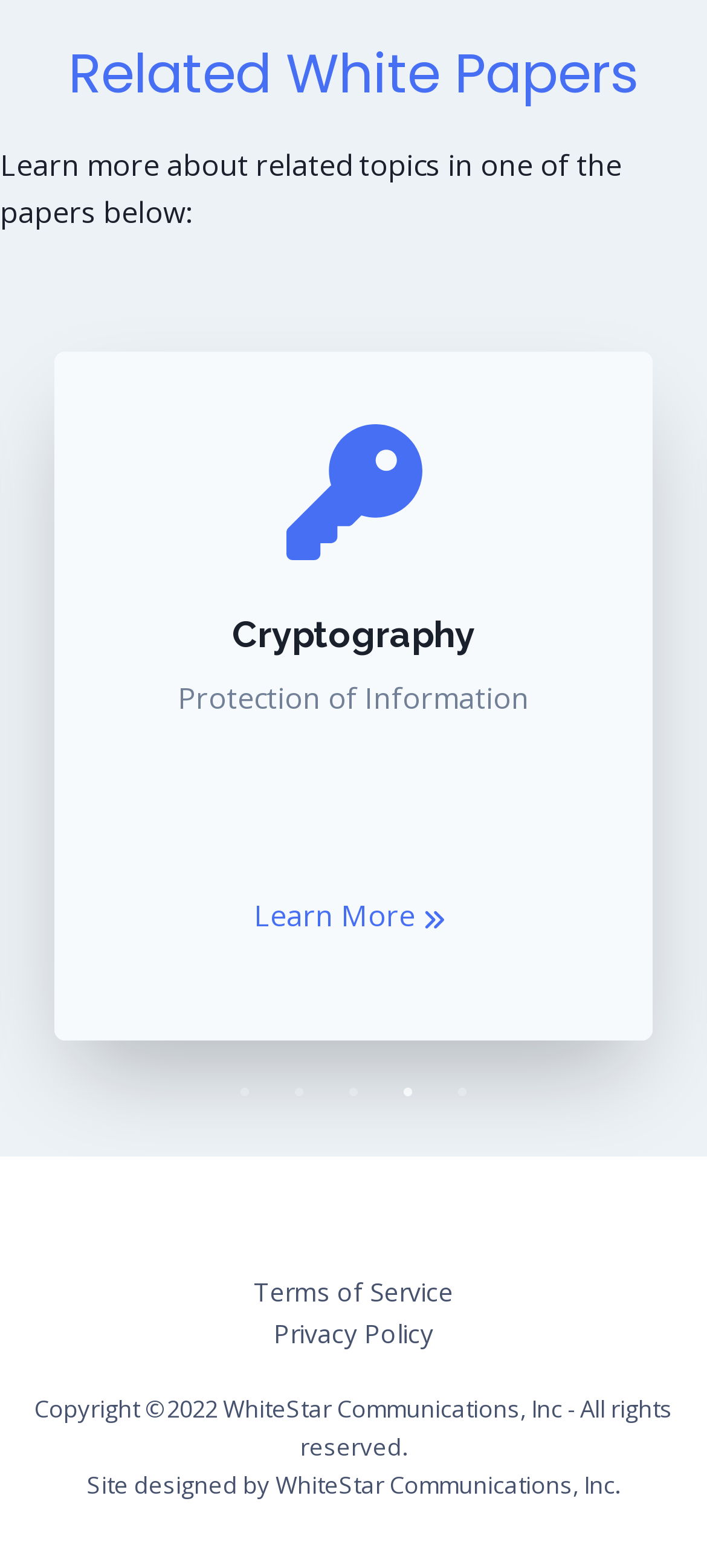Is the 'Learn More' link visible on the webpage?
Your answer should be a single word or phrase derived from the screenshot.

No